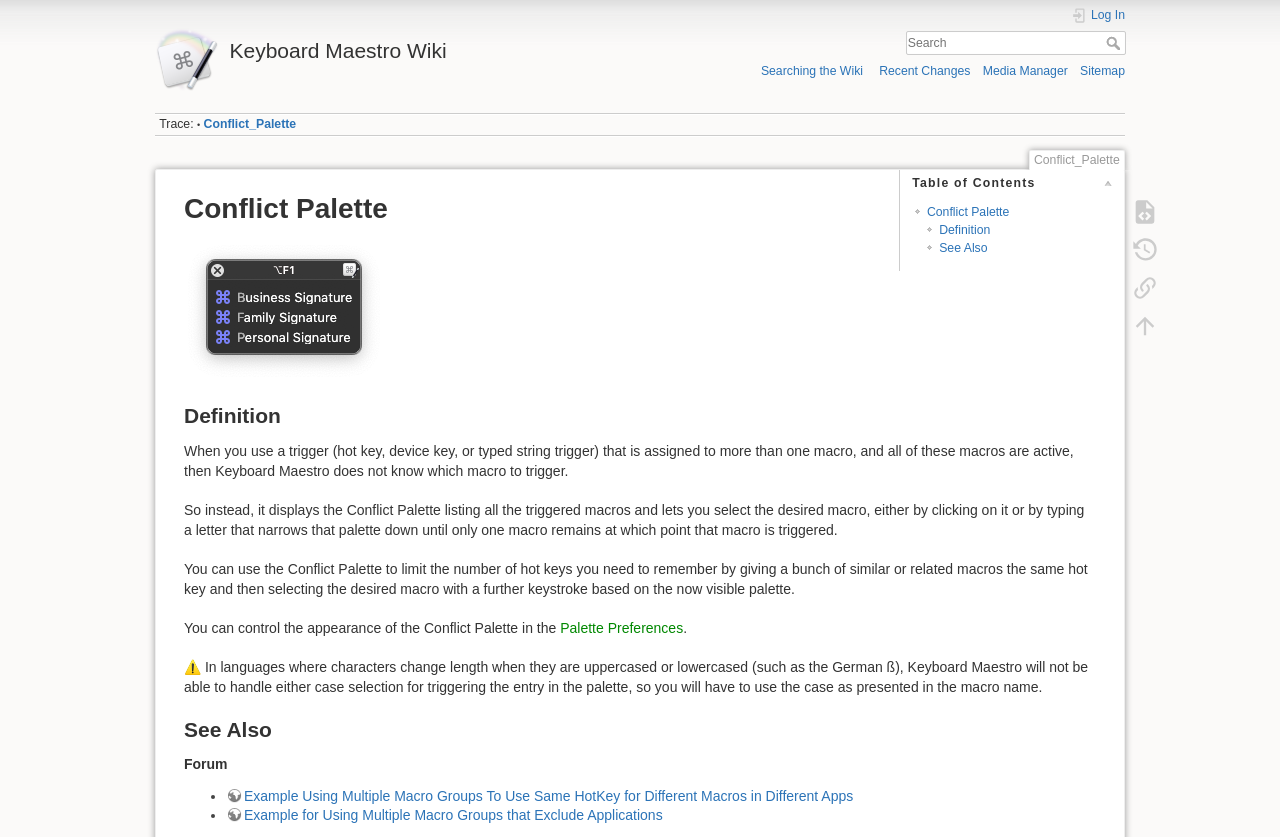Find the bounding box coordinates of the clickable area required to complete the following action: "Click on the 'Share on Facebook' link".

None